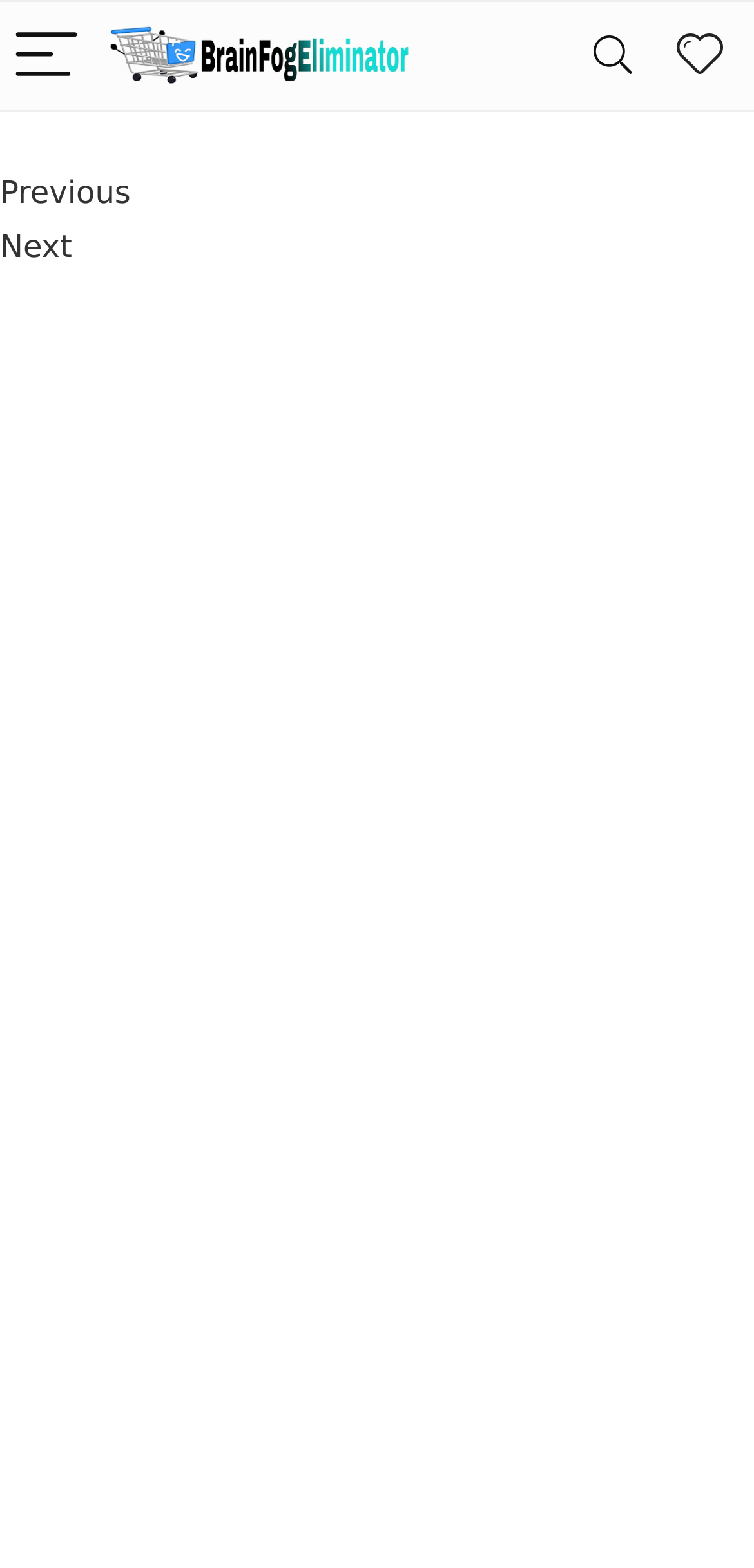What is the theme of the website?
Please use the image to provide a one-word or short phrase answer.

Brain health